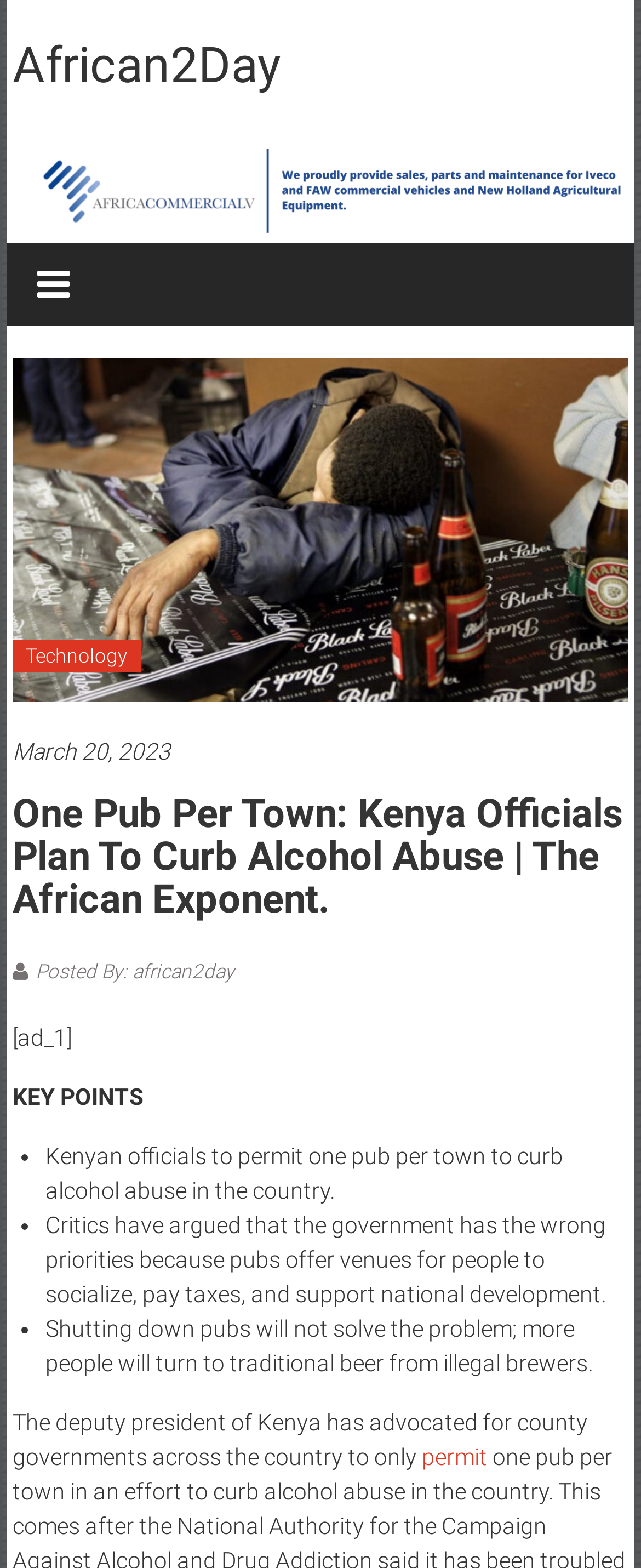Using the information in the image, give a comprehensive answer to the question: 
What is the date of the article?

I found the date of the article by looking at the link element with the text 'March 20, 2023' which is located below the image and above the header.